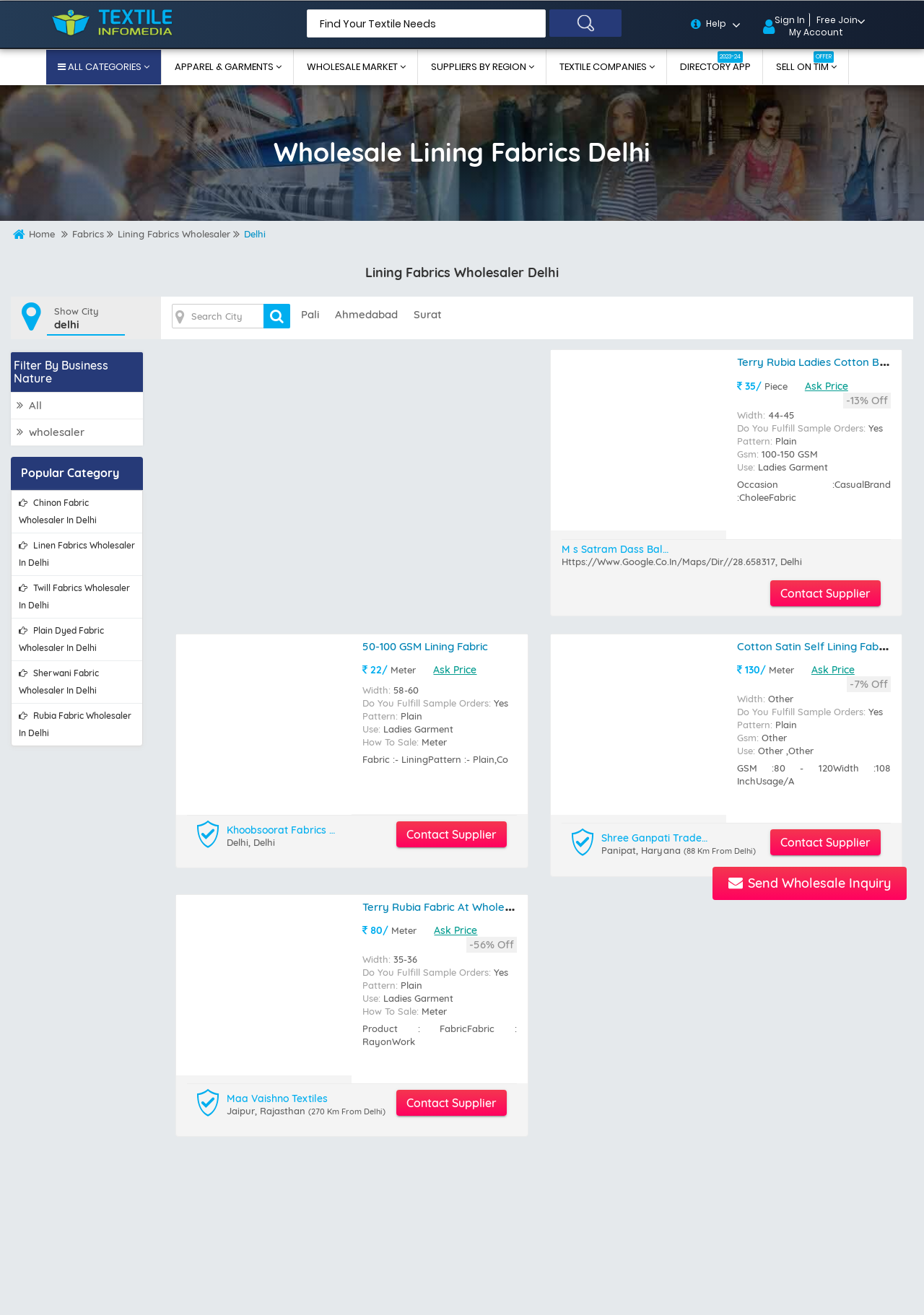How many search results are displayed on the webpage?
Please provide a single word or phrase as your answer based on the screenshot.

2